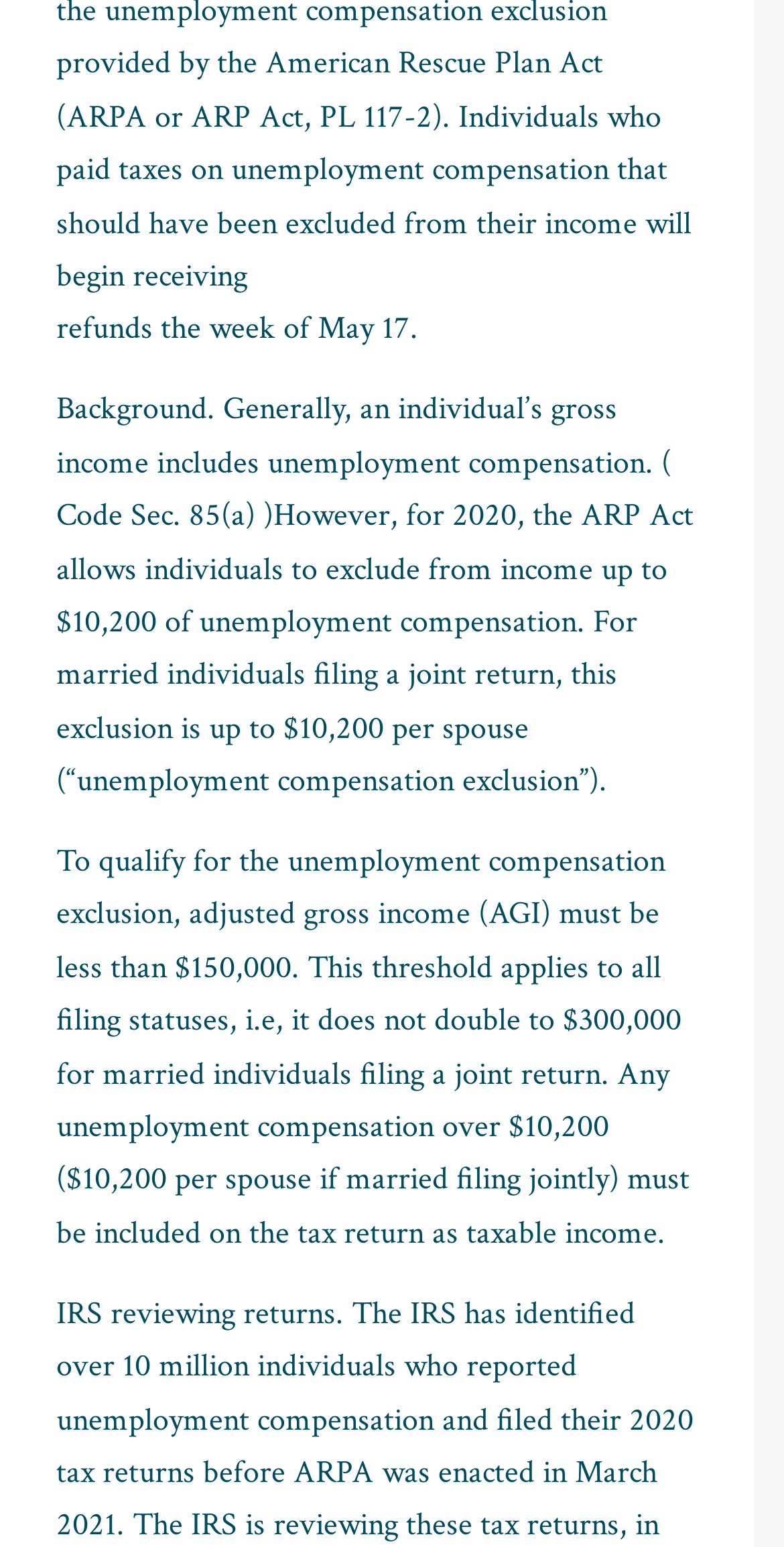What is the threshold for adjusted gross income to qualify for the unemployment compensation exclusion?
Provide a comprehensive and detailed answer to the question.

The text states, 'To qualify for the unemployment compensation exclusion, adjusted gross income (AGI) must be less than $150,000.' This implies that the threshold for adjusted gross income to qualify for the unemployment compensation exclusion is $150,000.